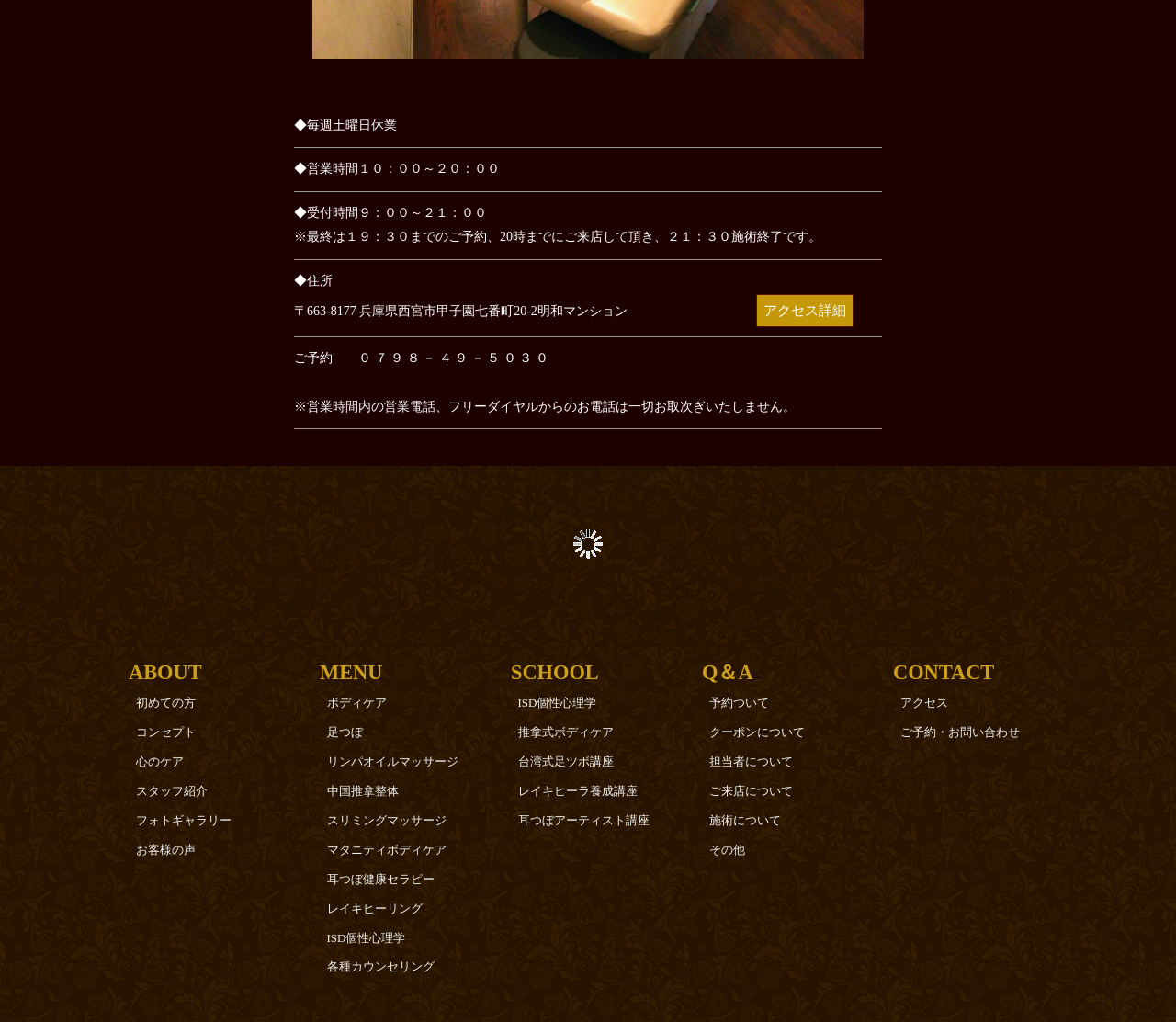Please identify the bounding box coordinates of the element on the webpage that should be clicked to follow this instruction: "Click the 'CONTACT' heading". The bounding box coordinates should be given as four float numbers between 0 and 1, formatted as [left, top, right, bottom].

[0.759, 0.642, 0.891, 0.674]